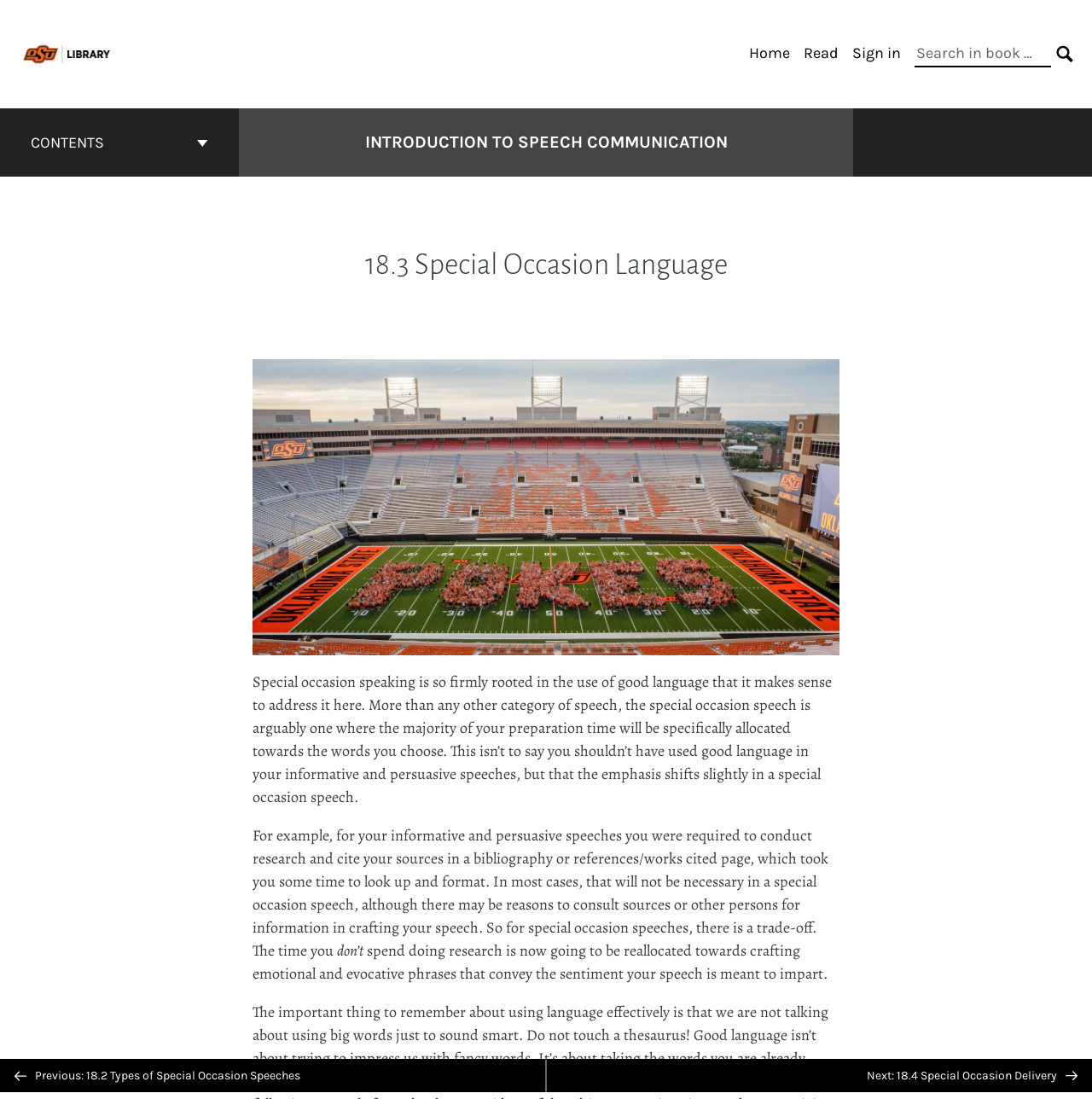What is the topic of the current chapter?
Make sure to answer the question with a detailed and comprehensive explanation.

I found the answer by looking at the heading '18.3 Special Occasion Language' which suggests that the current chapter is about 'Special Occasion Language'.